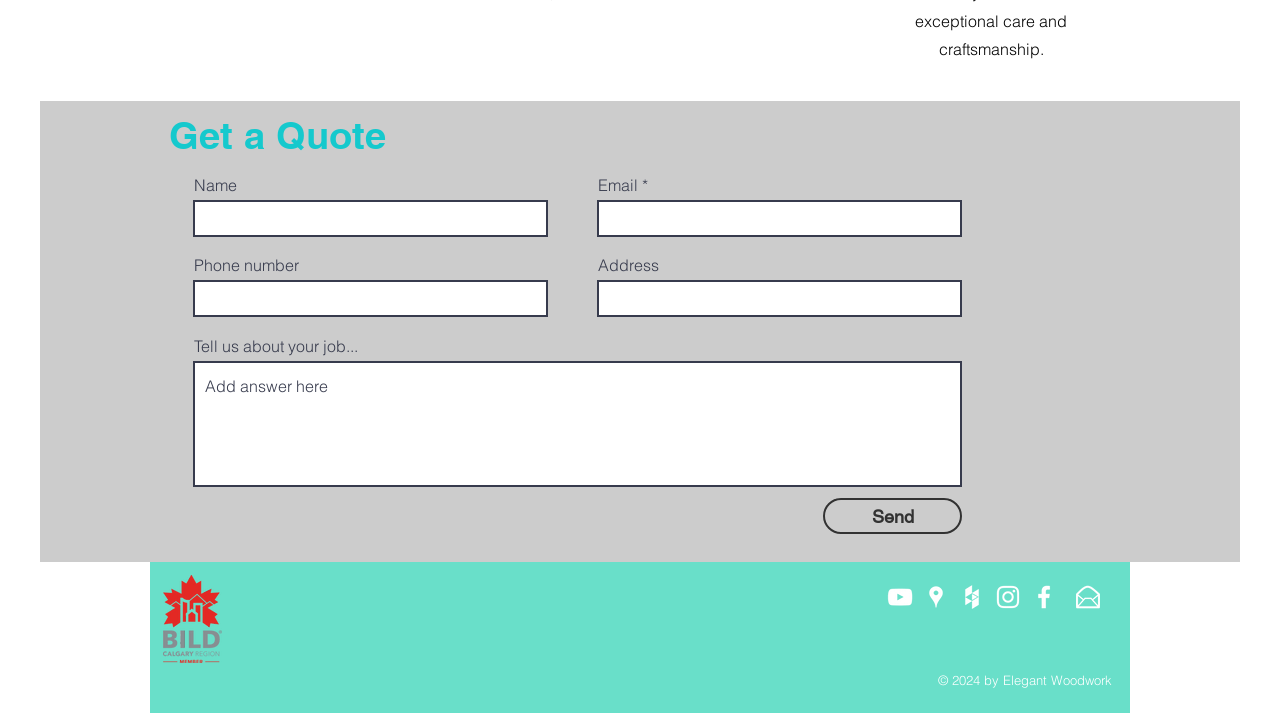Find the bounding box coordinates of the element's region that should be clicked in order to follow the given instruction: "Describe your job". The coordinates should consist of four float numbers between 0 and 1, i.e., [left, top, right, bottom].

[0.151, 0.507, 0.752, 0.683]